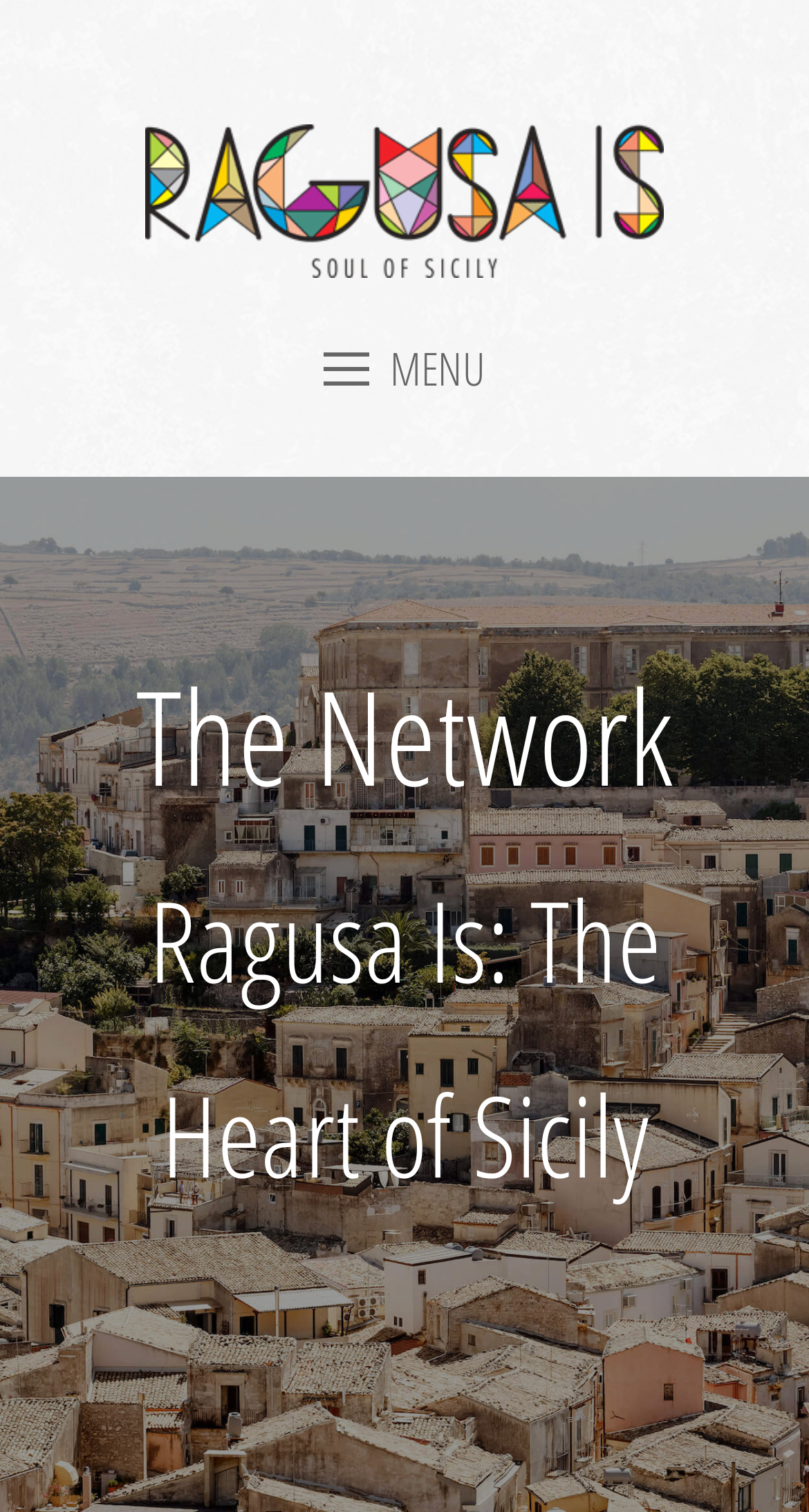Based on what you see in the screenshot, provide a thorough answer to this question: What is the purpose of the toggle button?

The toggle button is located in the top-right corner of the webpage, and it has a text 'MENU' next to it. When you click on this button, it opens the mobile menu, as indicated by the text 'Open Mobile Menu' that appears when you hover over the button.